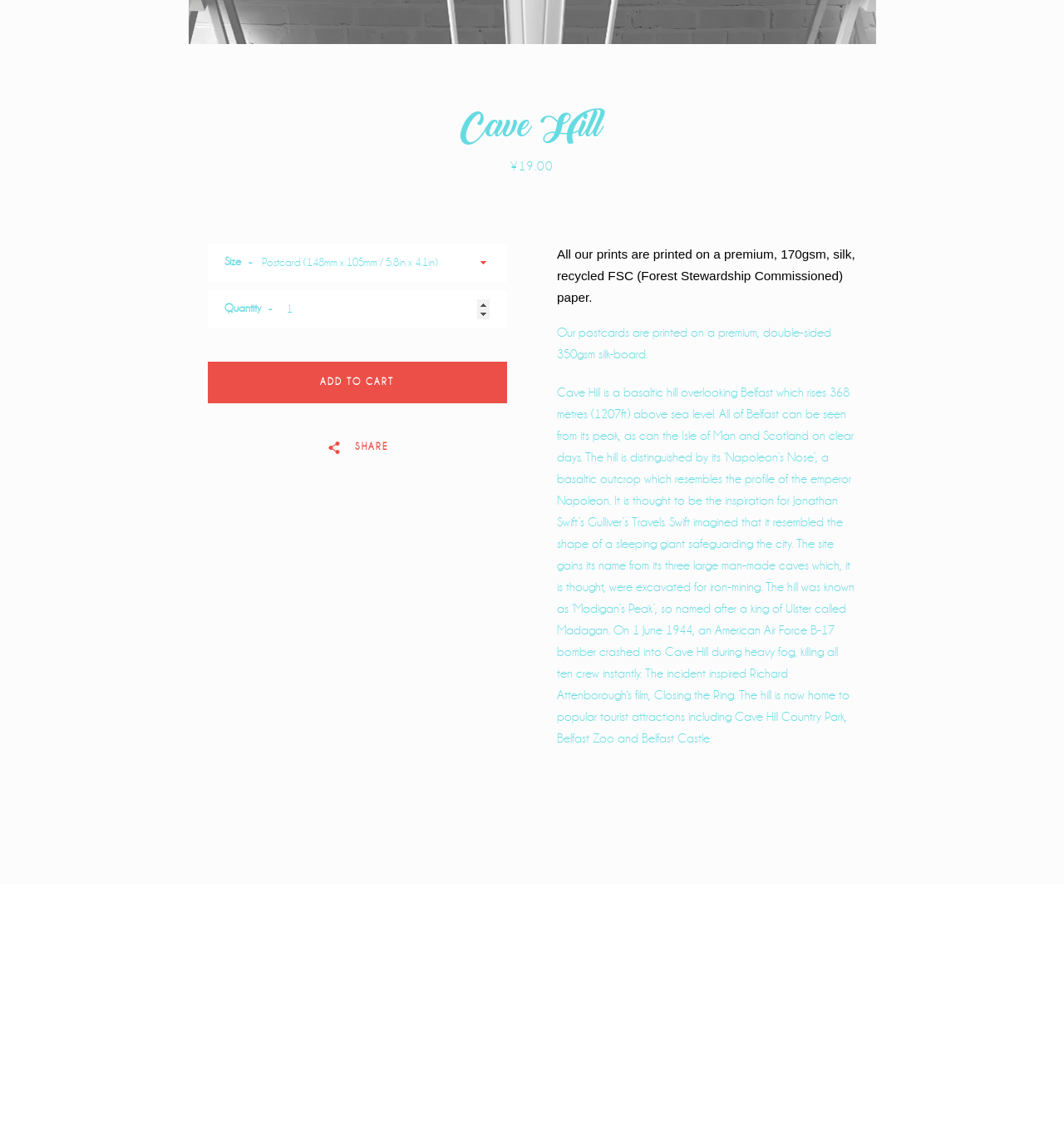Locate the bounding box of the UI element based on this description: "Laws: Provisions not in force". Provide four float numbers between 0 and 1 as [left, top, right, bottom].

None